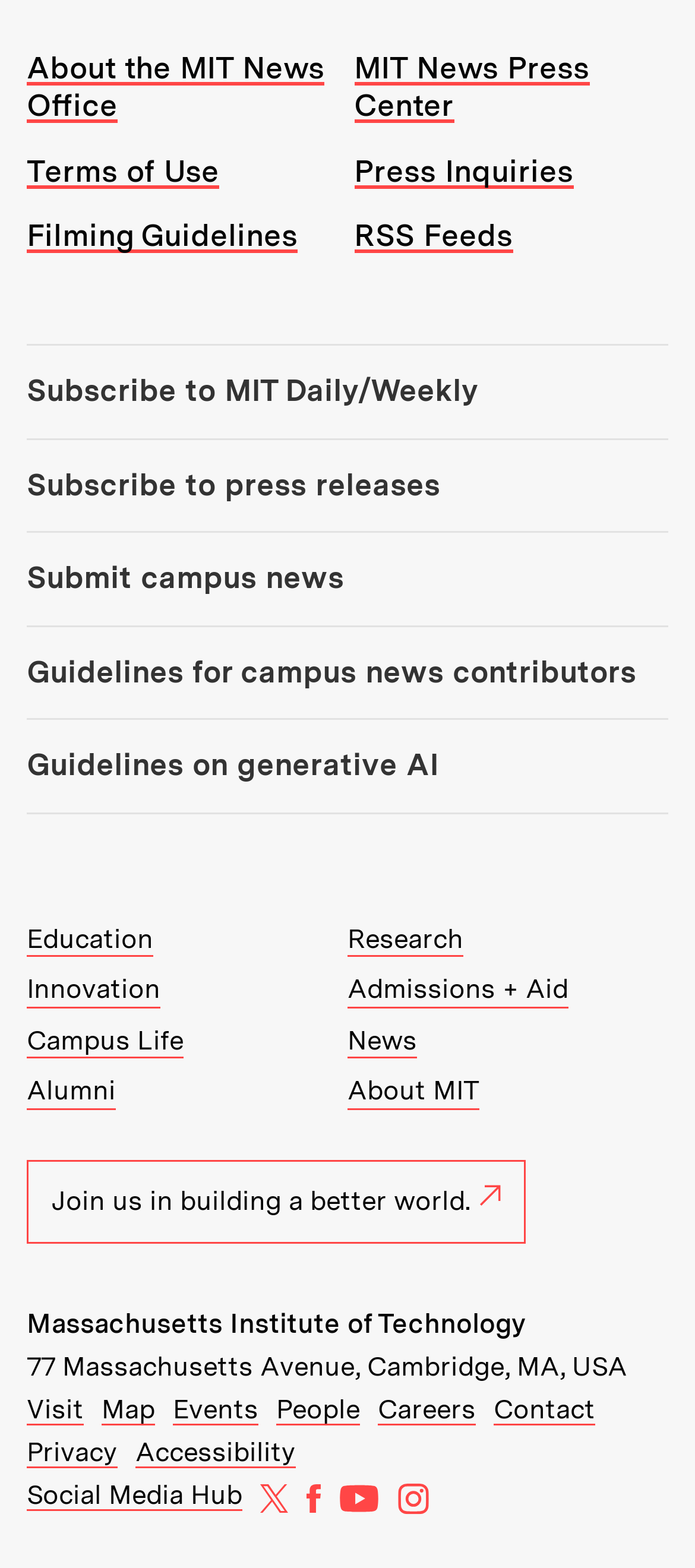Please locate the bounding box coordinates of the region I need to click to follow this instruction: "Visit the Education page".

[0.038, 0.588, 0.221, 0.611]